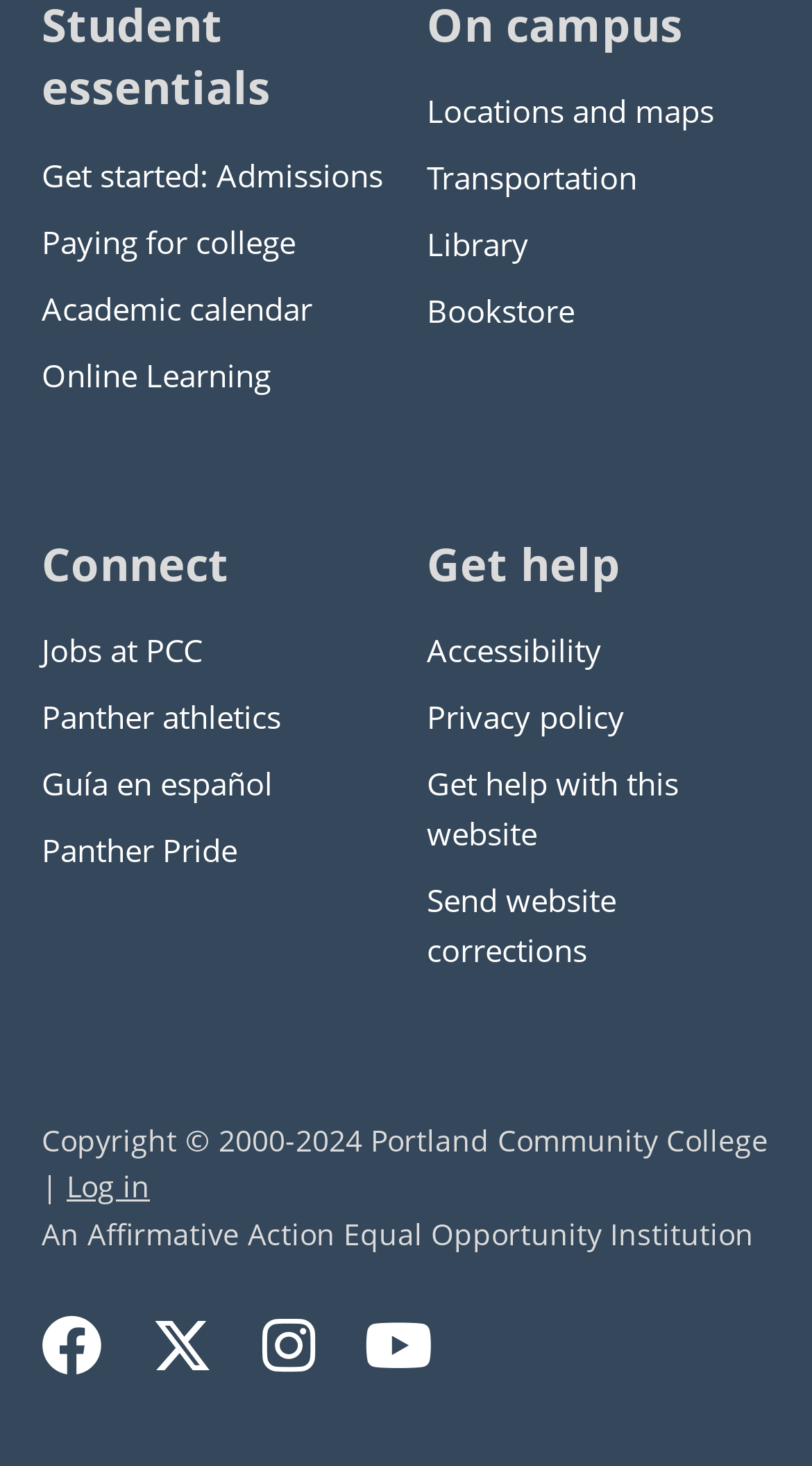Locate the bounding box coordinates of the clickable region necessary to complete the following instruction: "Get started with admissions". Provide the coordinates in the format of four float numbers between 0 and 1, i.e., [left, top, right, bottom].

[0.051, 0.105, 0.472, 0.133]